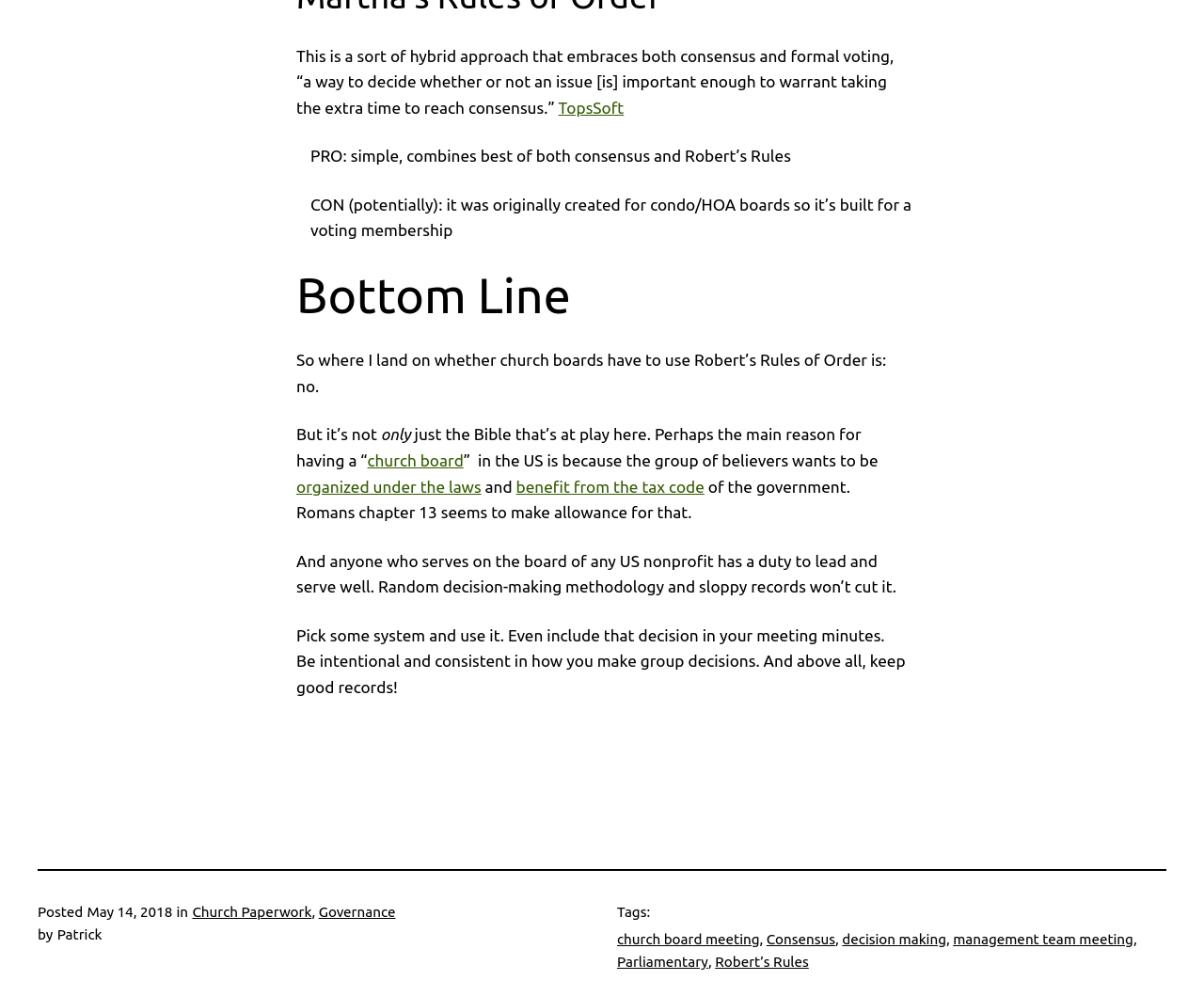Please find the bounding box coordinates of the element that must be clicked to perform the given instruction: "Click on the link 'church board'". The coordinates should be four float numbers from 0 to 1, i.e., [left, top, right, bottom].

[0.305, 0.453, 0.385, 0.471]